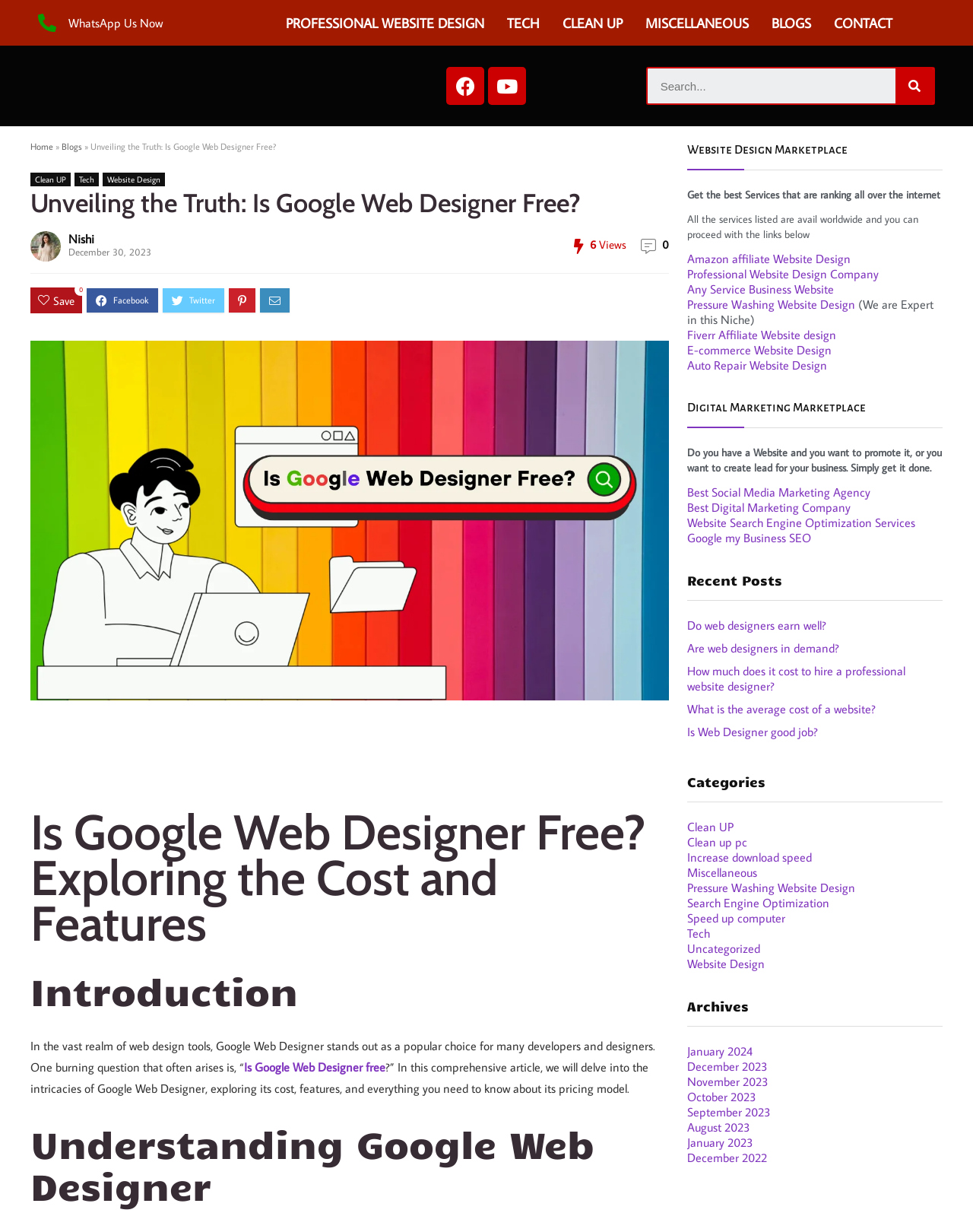Provide the bounding box coordinates of the area you need to click to execute the following instruction: "Share on Facebook".

None